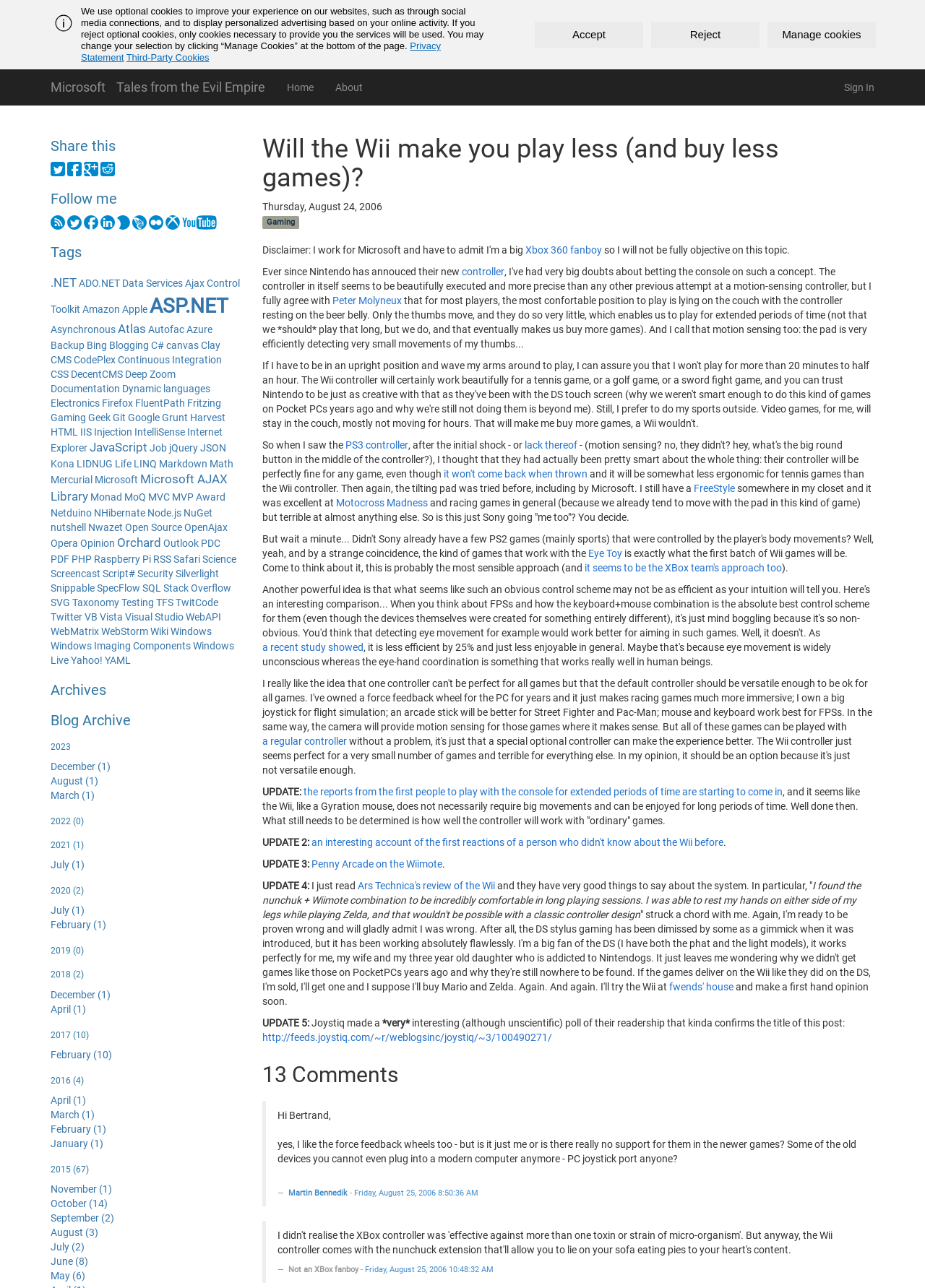Please determine the bounding box coordinates, formatted as (top-left x, top-left y, bottom-right x, bottom-right y), with all values as floating point numbers between 0 and 1. Identify the bounding box of the region described as: May (6)

[0.055, 0.986, 0.092, 0.995]